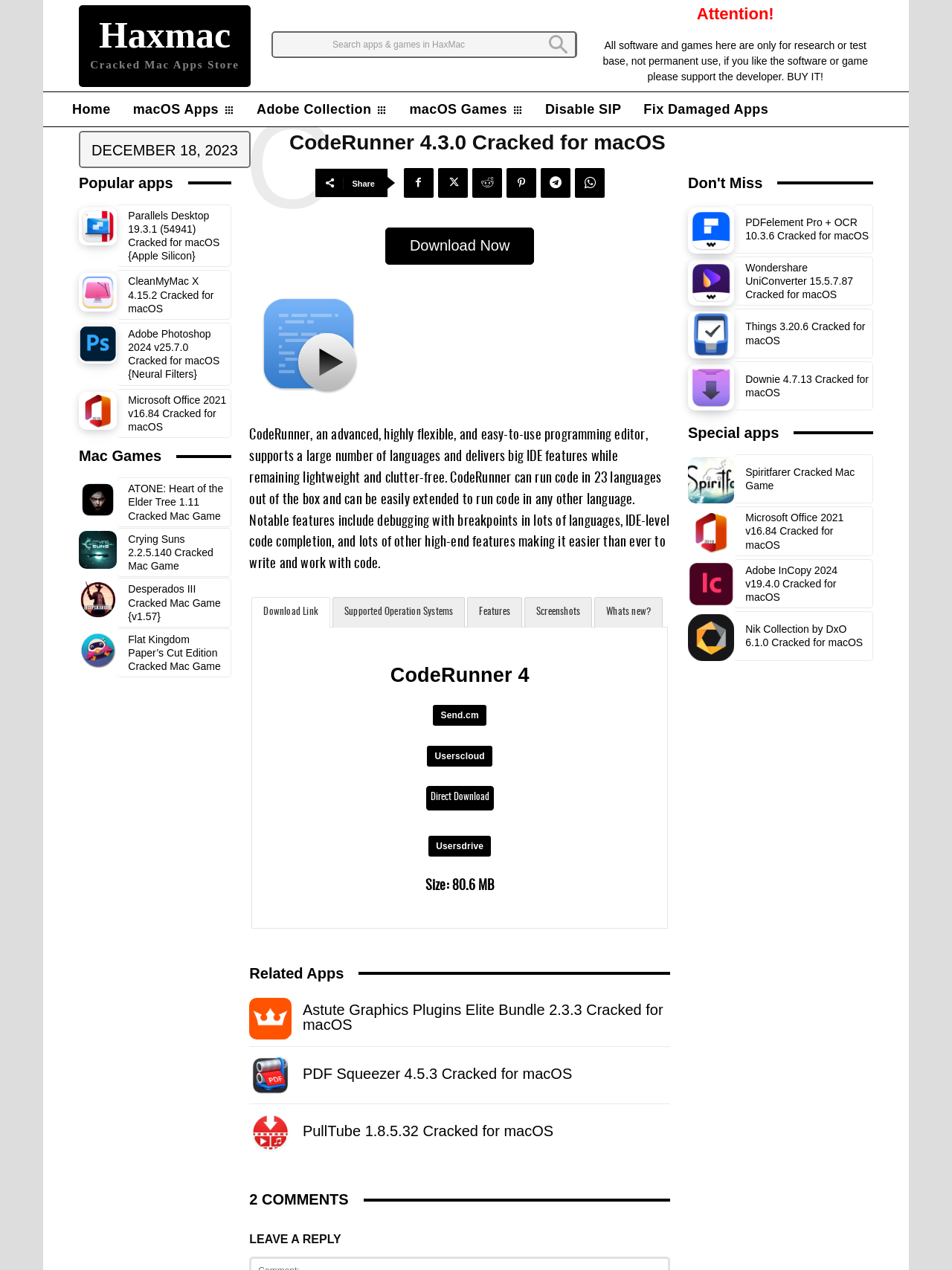Please mark the bounding box coordinates of the area that should be clicked to carry out the instruction: "Read the first reference".

None